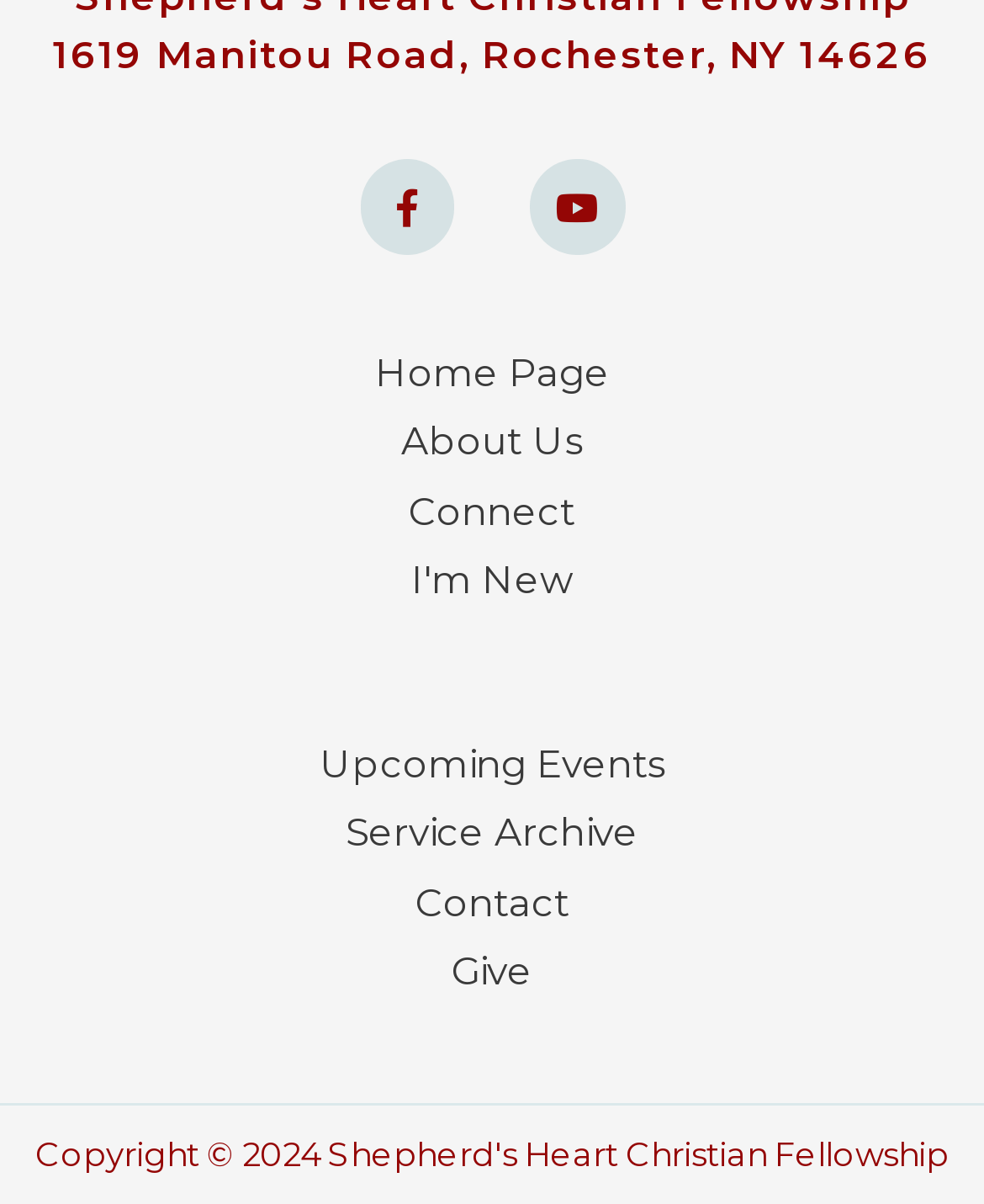What is the first social media link?
Please use the visual content to give a single word or phrase answer.

Facebook